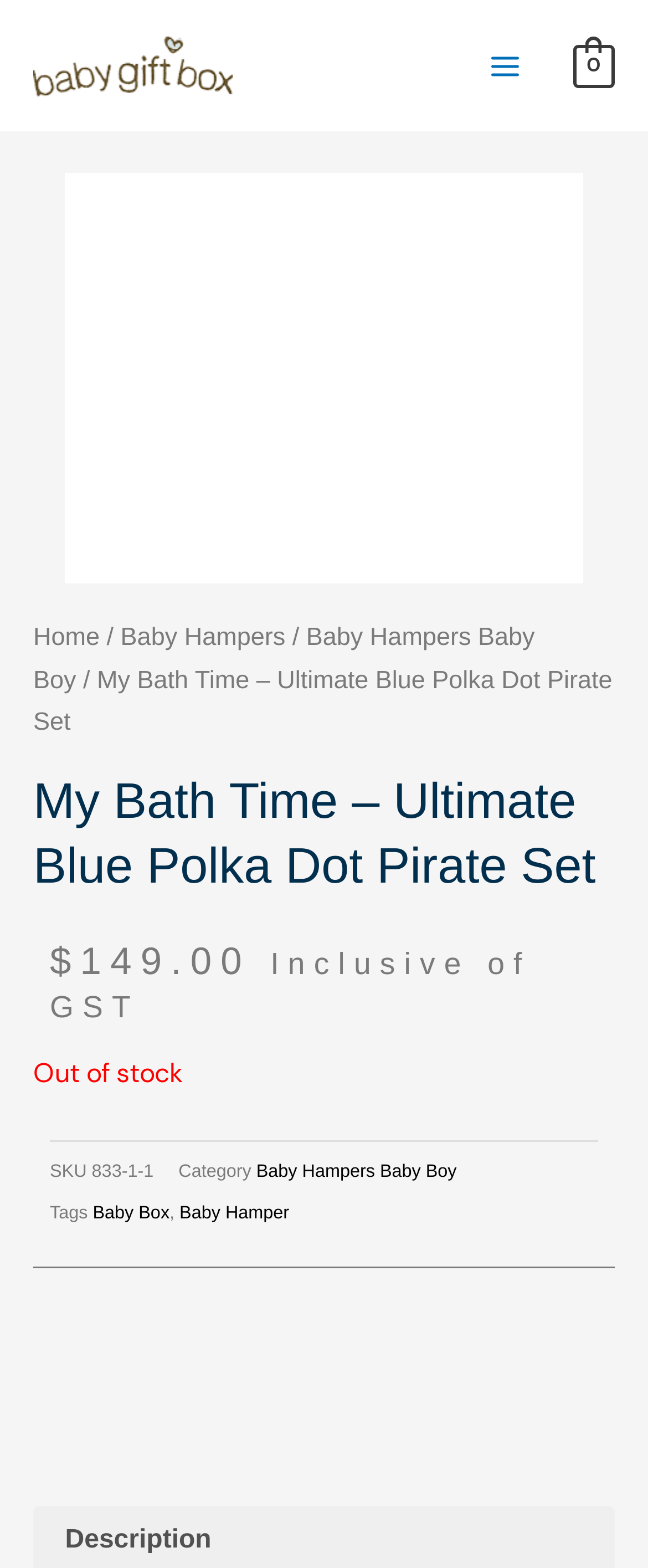Can you pinpoint the bounding box coordinates for the clickable element required for this instruction: "Click the 'Baby Hampers Baby Boy' link"? The coordinates should be four float numbers between 0 and 1, i.e., [left, top, right, bottom].

[0.395, 0.74, 0.705, 0.753]